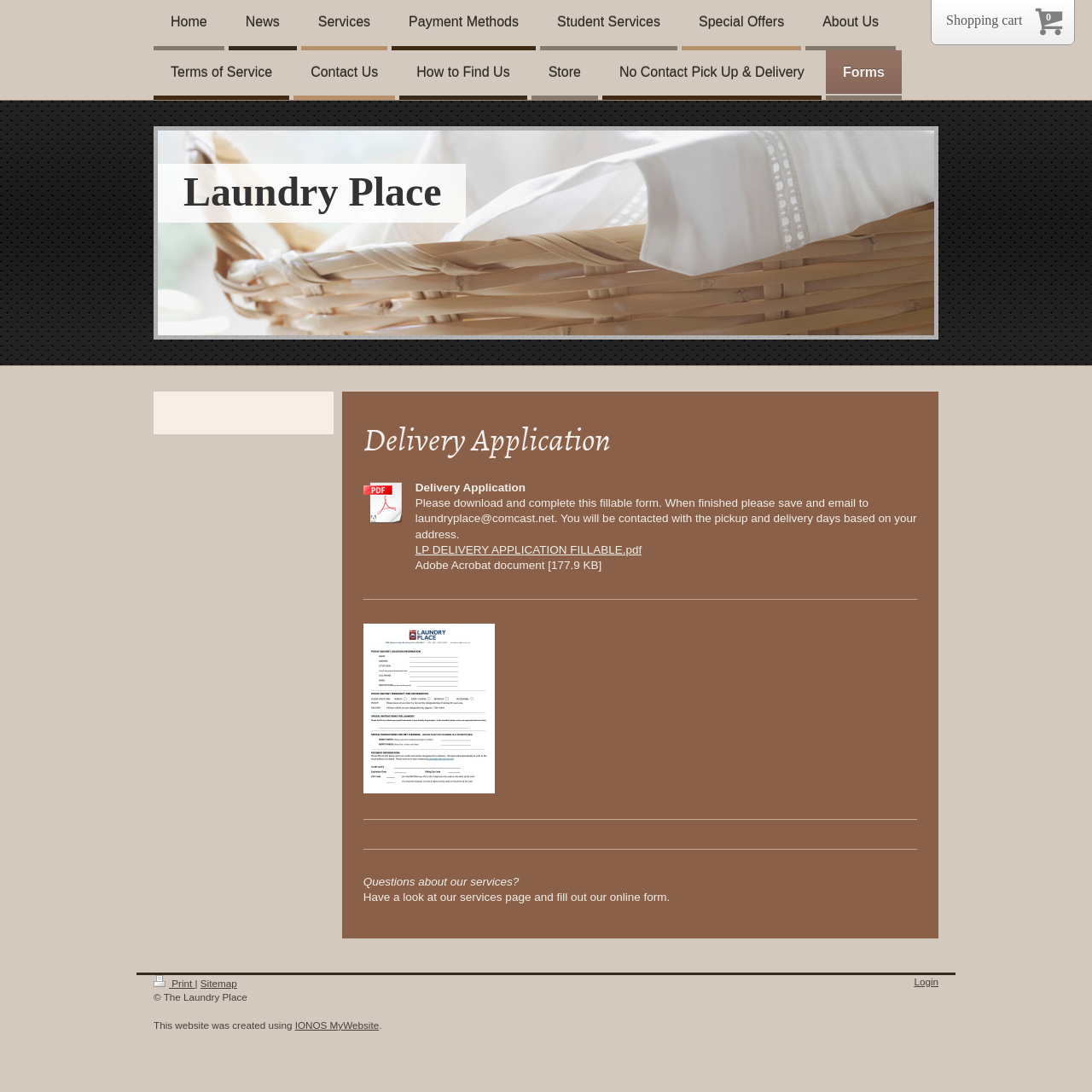Determine the bounding box coordinates of the UI element that matches the following description: "Terms of Service". The coordinates should be four float numbers between 0 and 1 in the format [left, top, right, bottom].

[0.141, 0.046, 0.265, 0.086]